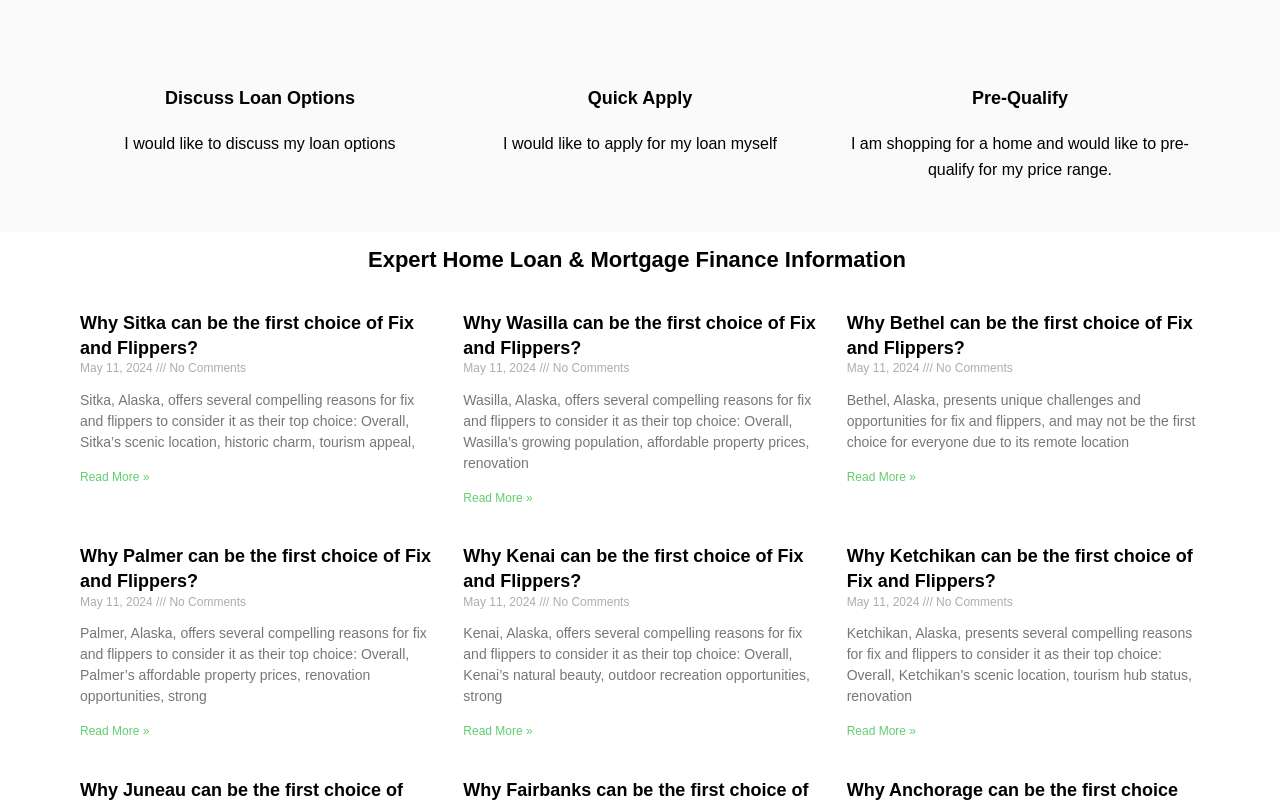Identify the bounding box coordinates for the element that needs to be clicked to fulfill this instruction: "Pre-qualify for a loan". Provide the coordinates in the format of four float numbers between 0 and 1: [left, top, right, bottom].

[0.759, 0.11, 0.834, 0.135]